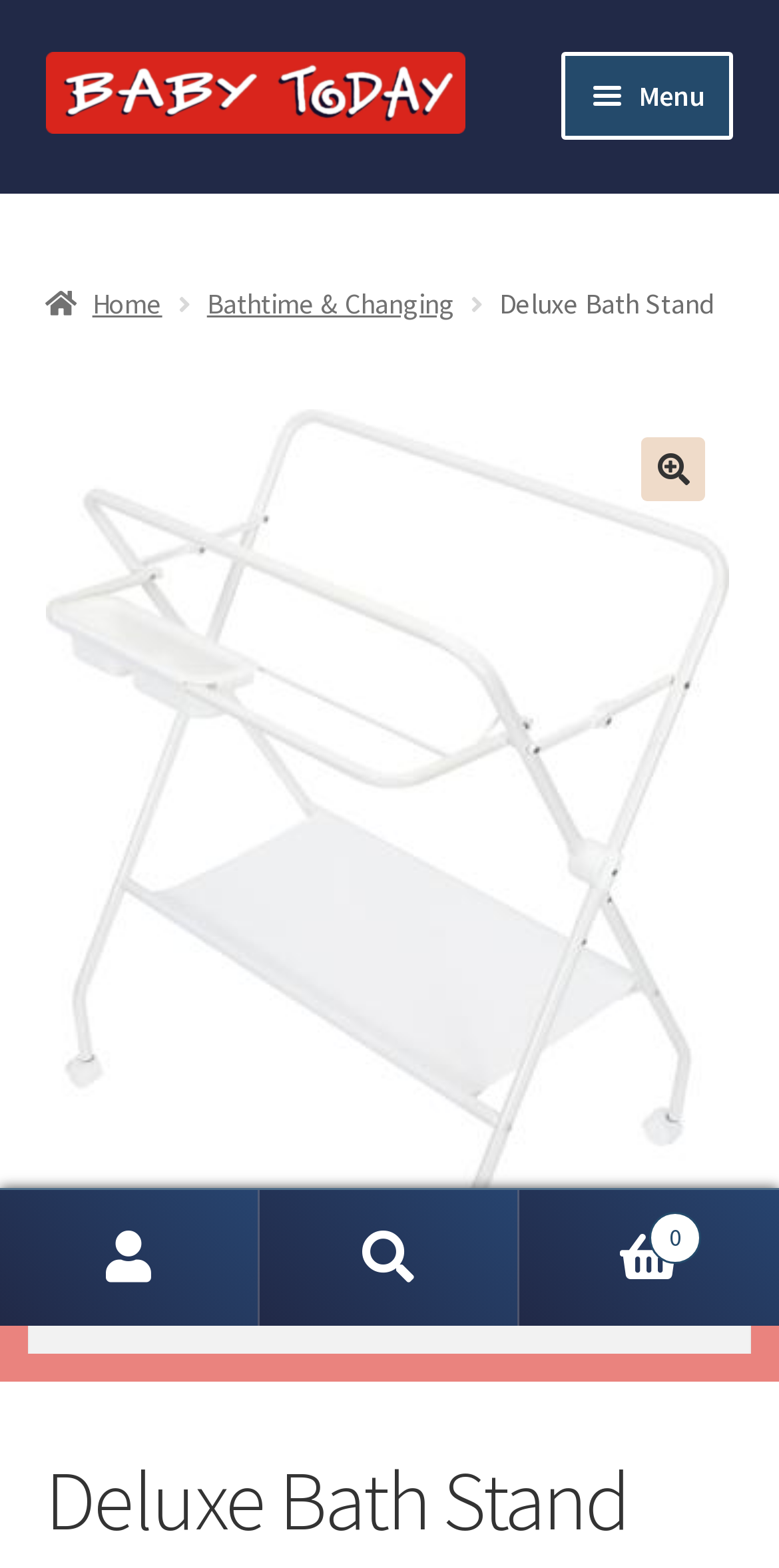Using the element description provided, determine the bounding box coordinates in the format (top-left x, top-left y, bottom-right x, bottom-right y). Ensure that all values are floating point numbers between 0 and 1. Element description: Cart

[0.058, 0.226, 0.942, 0.295]